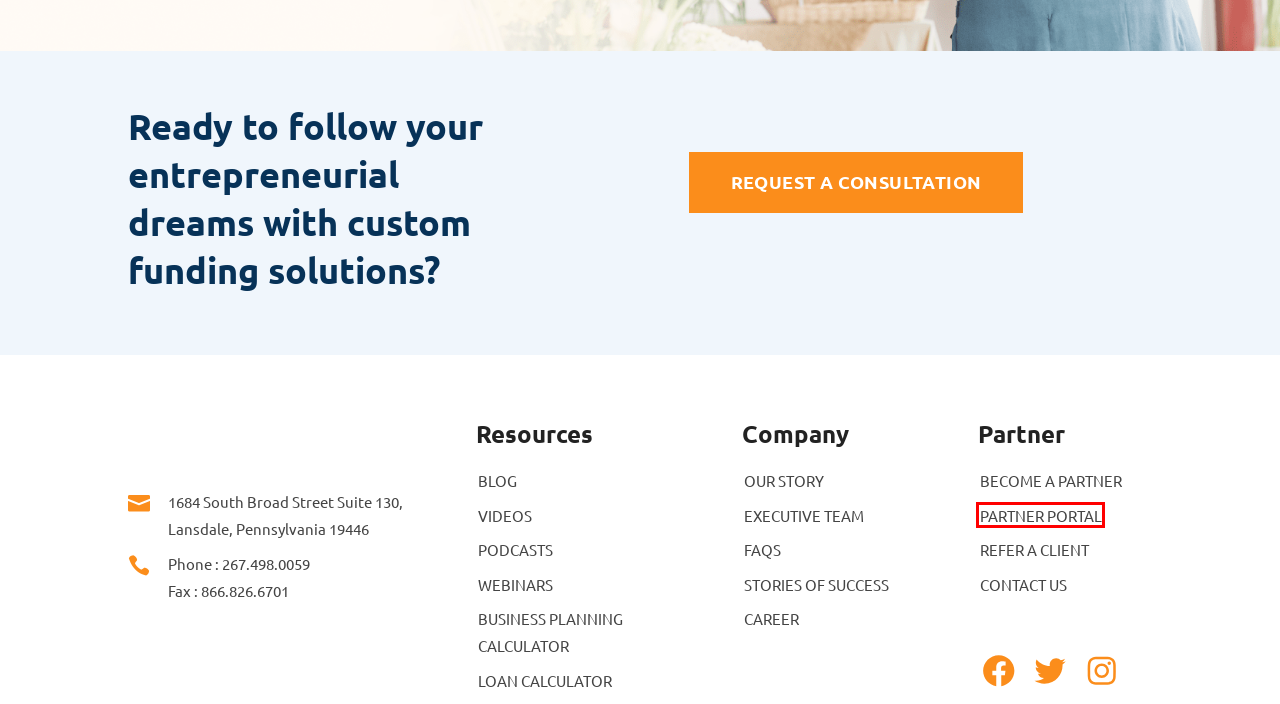Look at the given screenshot of a webpage with a red rectangle bounding box around a UI element. Pick the description that best matches the new webpage after clicking the element highlighted. The descriptions are:
A. Webinars | Small Business Funding | Benetrends Financial
B. ROBS 401(k) Funding FAQs | Benetrends Financial
C. Become A Partner | Benetrends Financial
D. Complimentary Funding Consultation | Benetrends Financial
E. Online Referral Form | Benetrends Financial
F. Partner Portal | Benetrends Financial
G. Videos | Small Business Funding | Benetrends Financial
H. Business Planning Calculator | Benetrends Financial

F